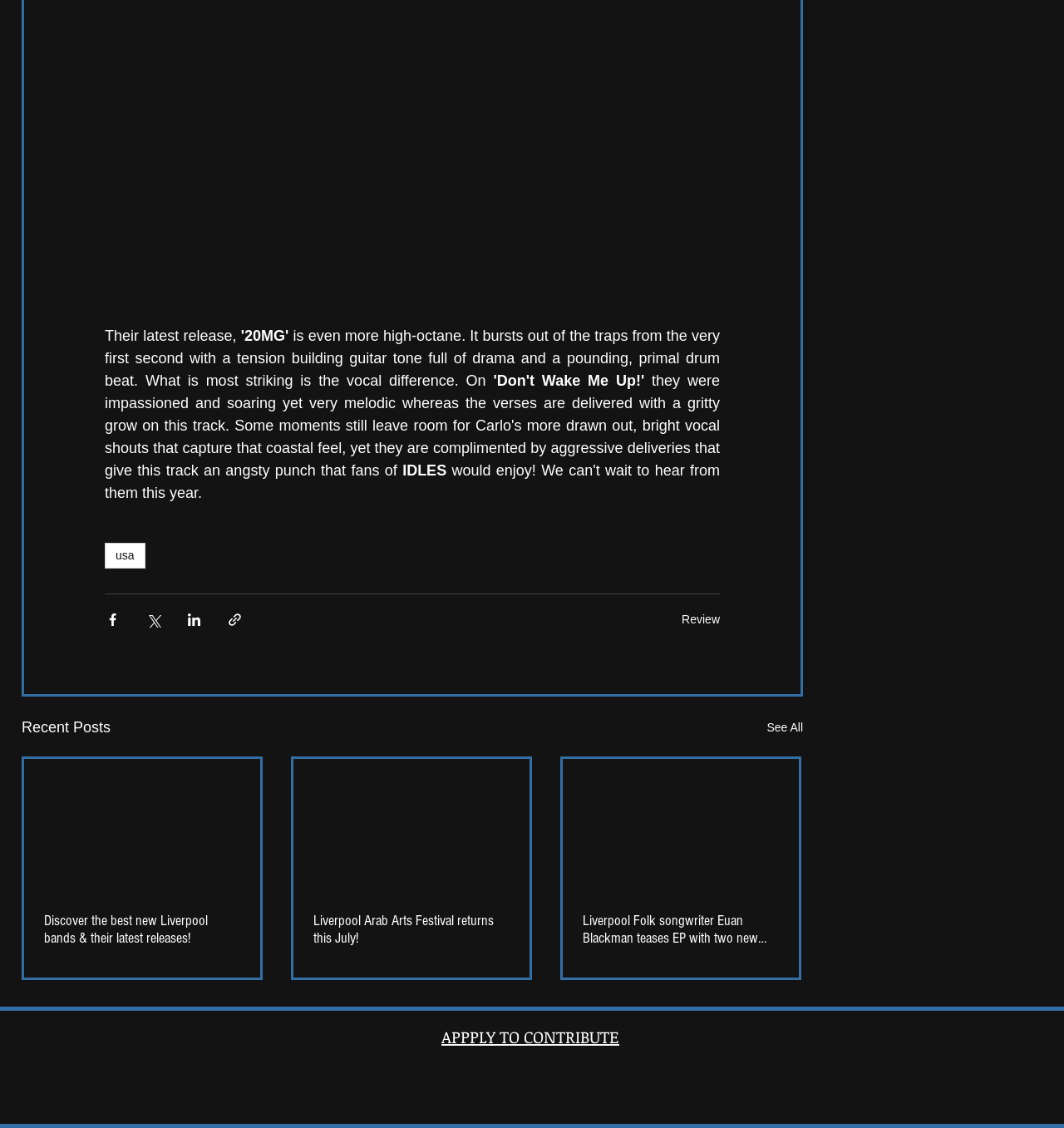What is the text of the link to apply to contribute?
Based on the image, give a one-word or short phrase answer.

APPPLY TO CONTRIBUTE